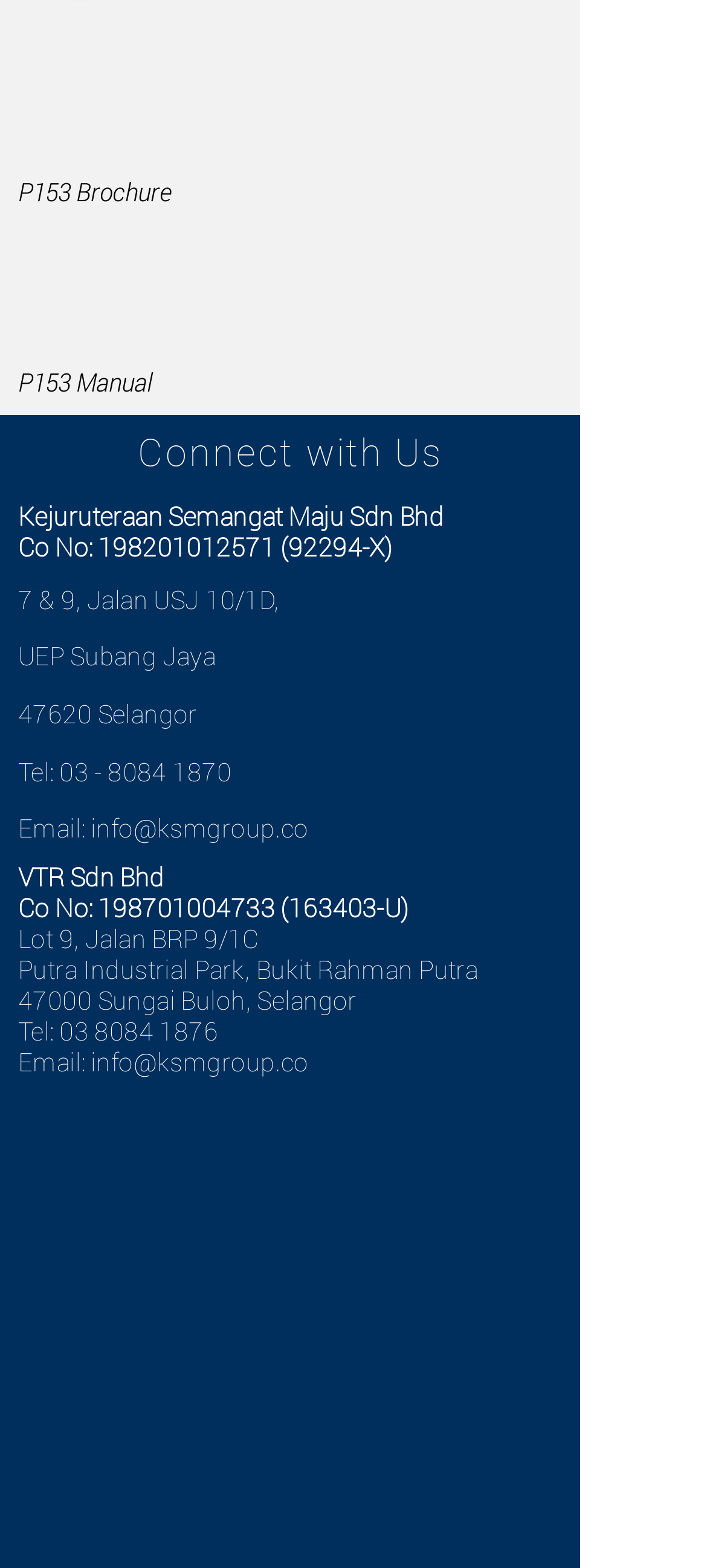Find the bounding box coordinates of the clickable element required to execute the following instruction: "Download P153 Brochure". Provide the coordinates as four float numbers between 0 and 1, i.e., [left, top, right, bottom].

[0.026, 0.023, 0.151, 0.099]